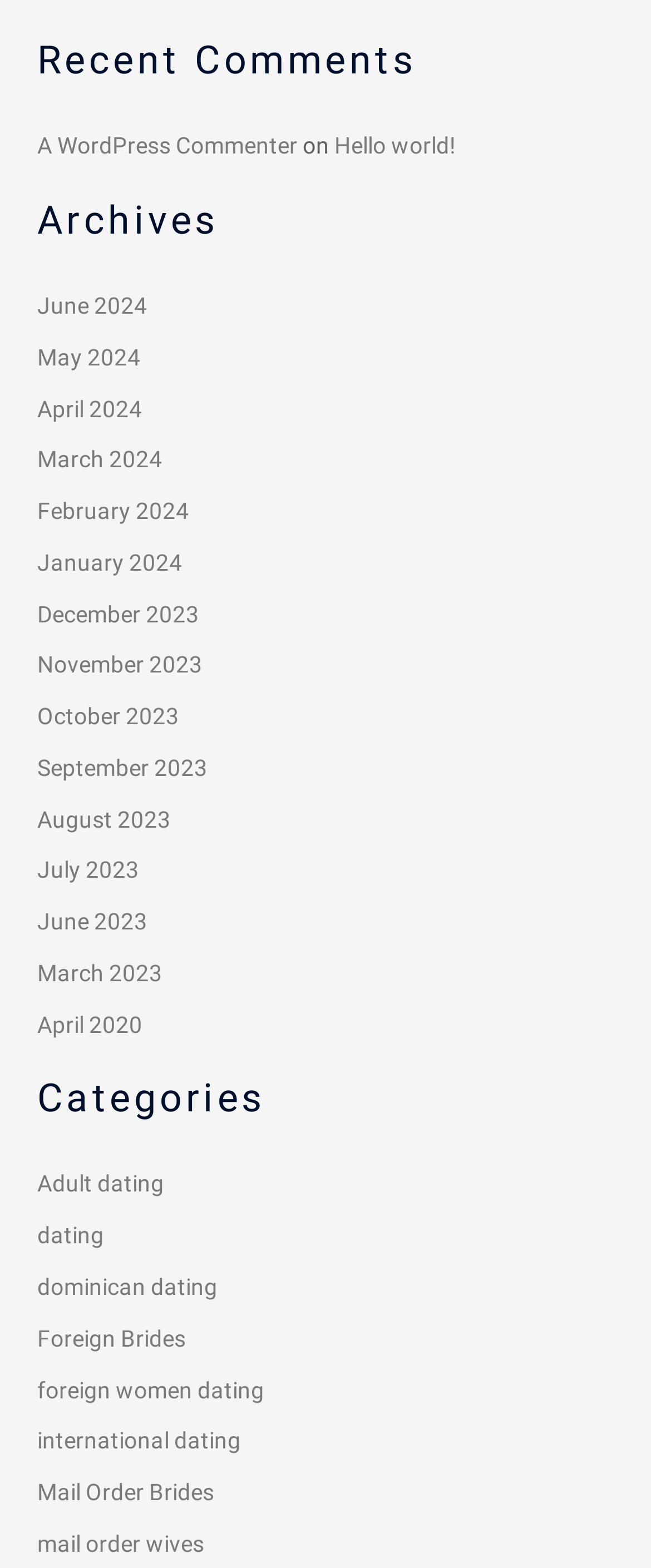Predict the bounding box coordinates of the area that should be clicked to accomplish the following instruction: "read post 'Hello world!' ". The bounding box coordinates should consist of four float numbers between 0 and 1, i.e., [left, top, right, bottom].

[0.514, 0.084, 0.701, 0.101]